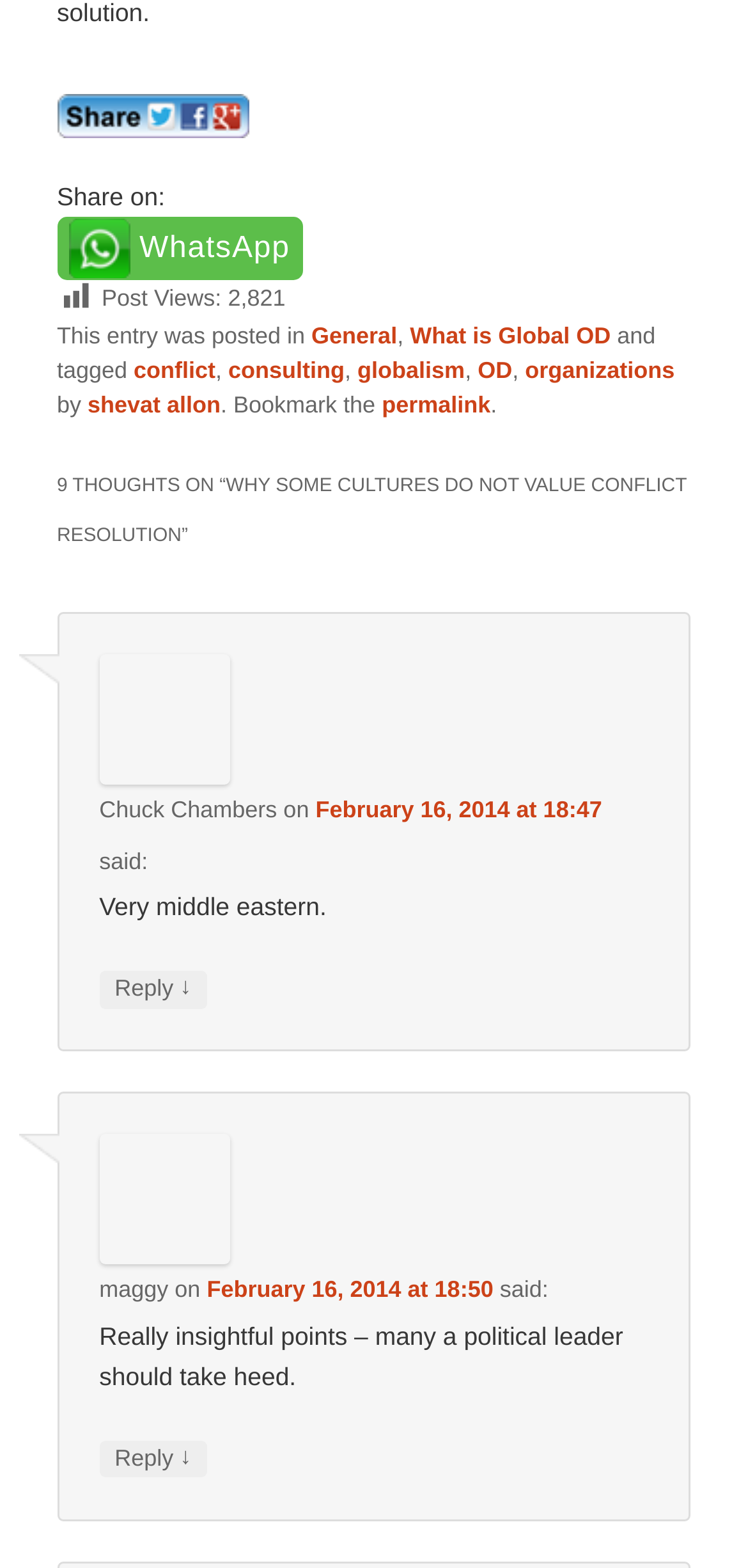Who wrote the first comment?
Based on the visual content, answer with a single word or a brief phrase.

Chuck Chambers